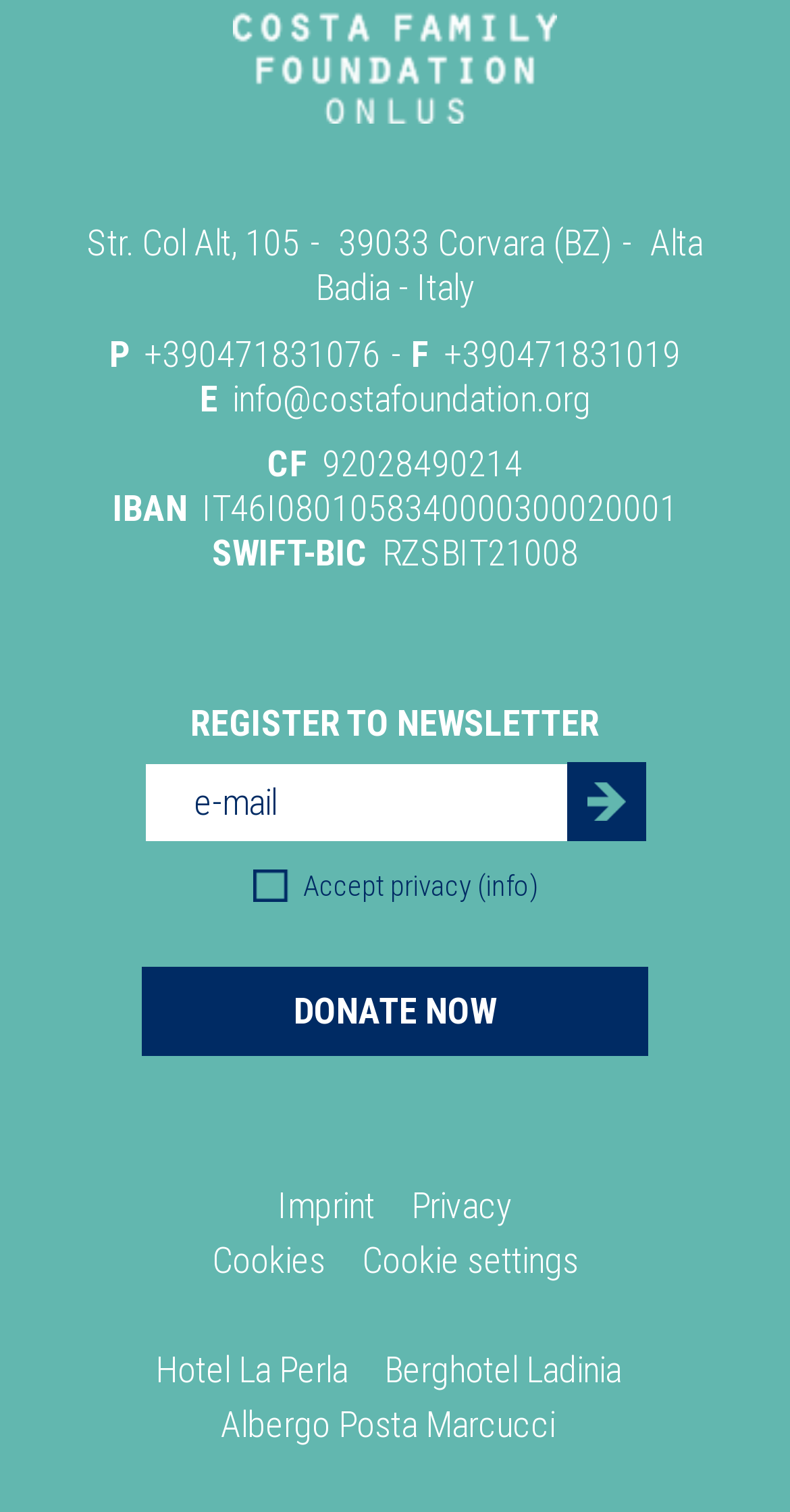Locate the UI element described as follows: "Imprint". Return the bounding box coordinates as four float numbers between 0 and 1 in the order [left, top, right, bottom].

[0.351, 0.783, 0.474, 0.811]